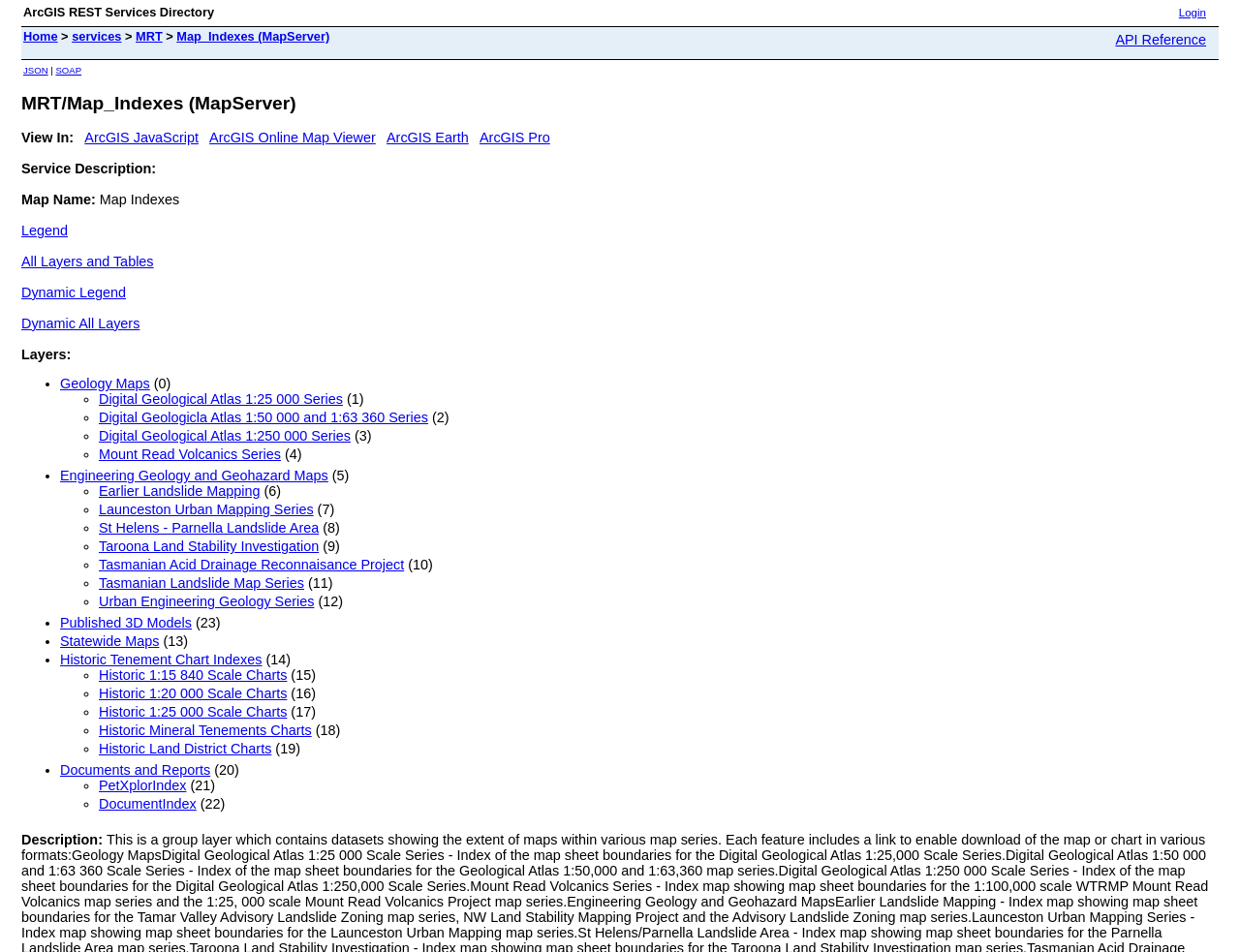Determine the bounding box coordinates of the UI element described below. Use the format (top-left x, top-left y, bottom-right x, bottom-right y) with floating point numbers between 0 and 1: Historic Land District Charts

[0.08, 0.778, 0.219, 0.795]